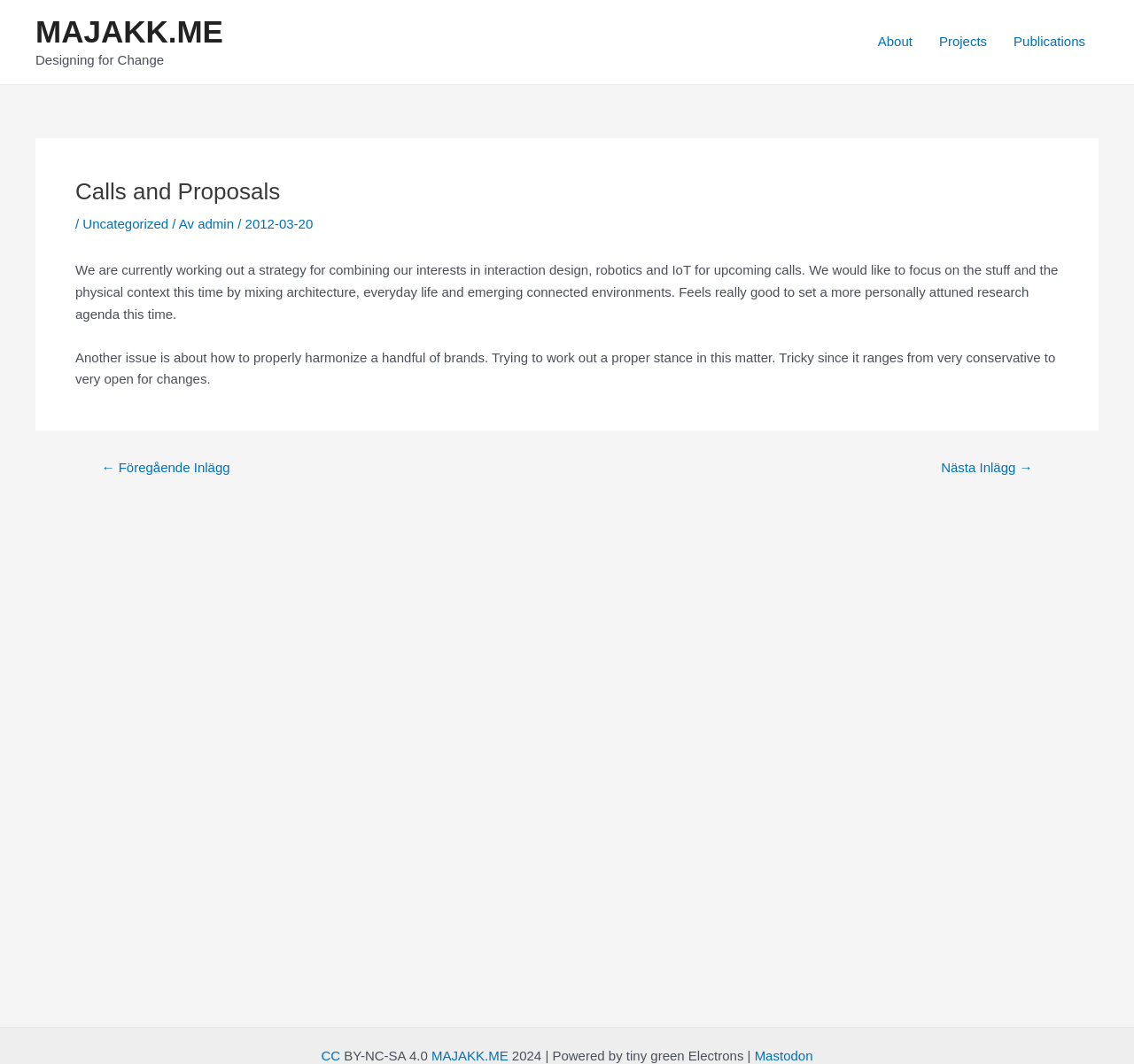Please identify the bounding box coordinates of the element I need to click to follow this instruction: "check publications".

[0.882, 0.006, 0.969, 0.073]